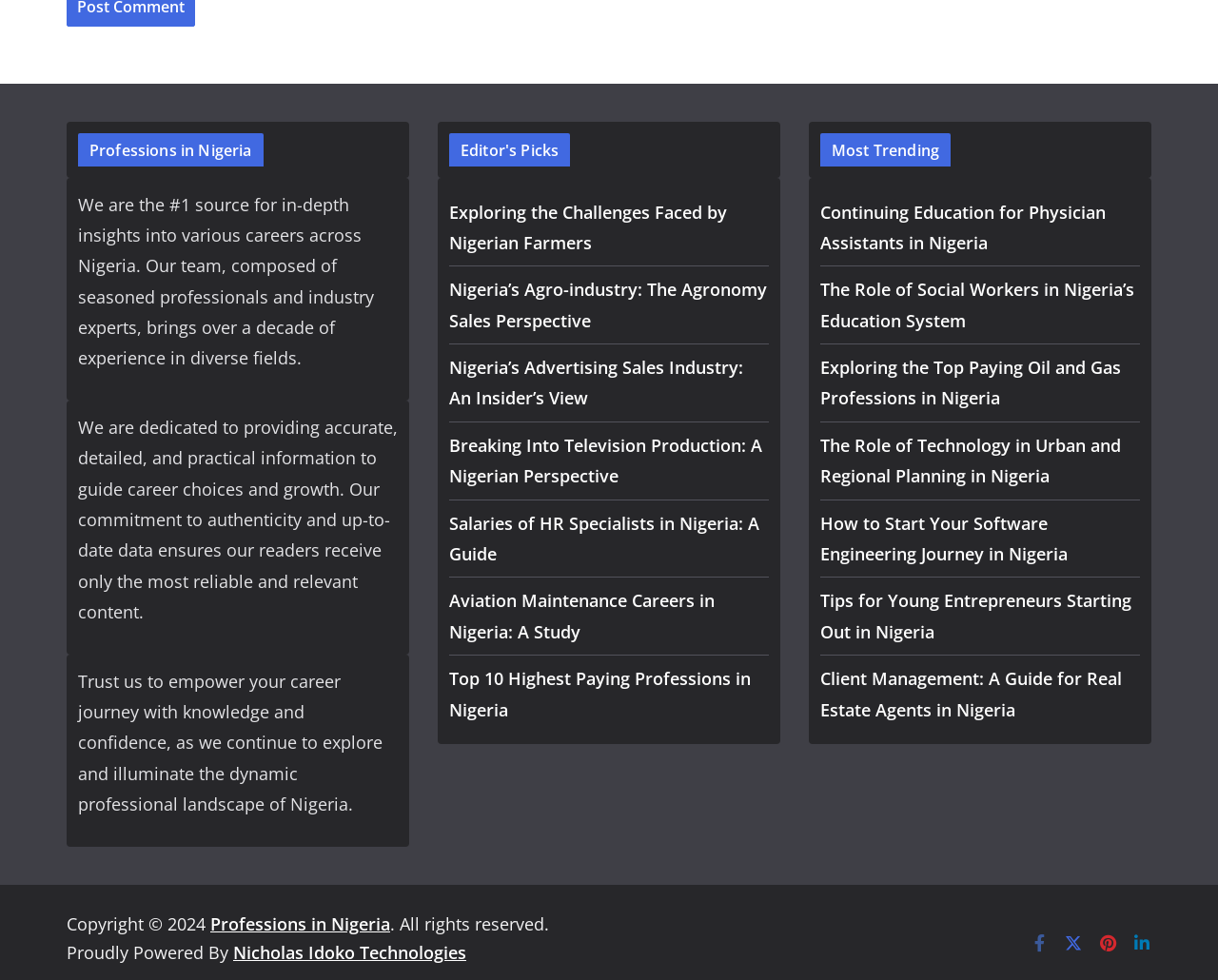Please find the bounding box for the UI component described as follows: "Nicholas Idoko Technologies".

[0.191, 0.961, 0.383, 0.984]